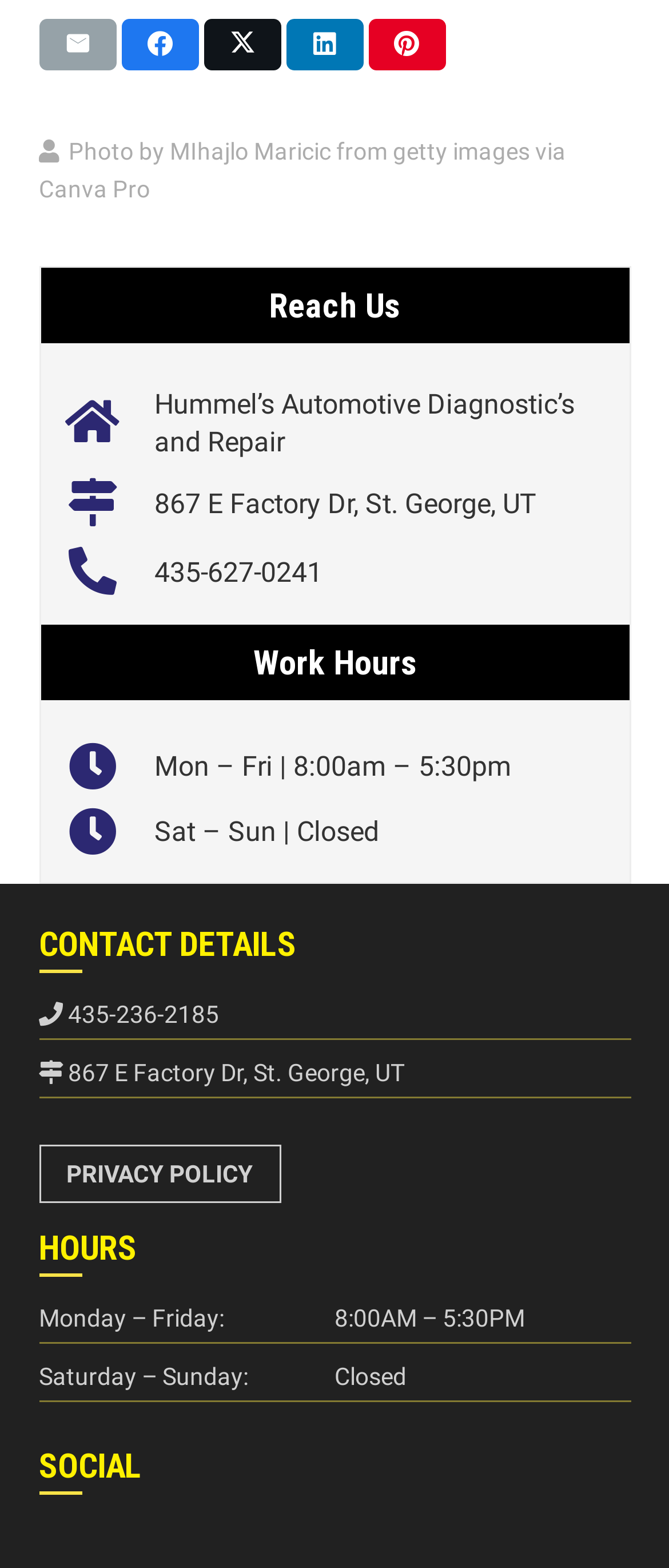Use one word or a short phrase to answer the question provided: 
What are the business hours on Monday?

8:00am – 5:30pm